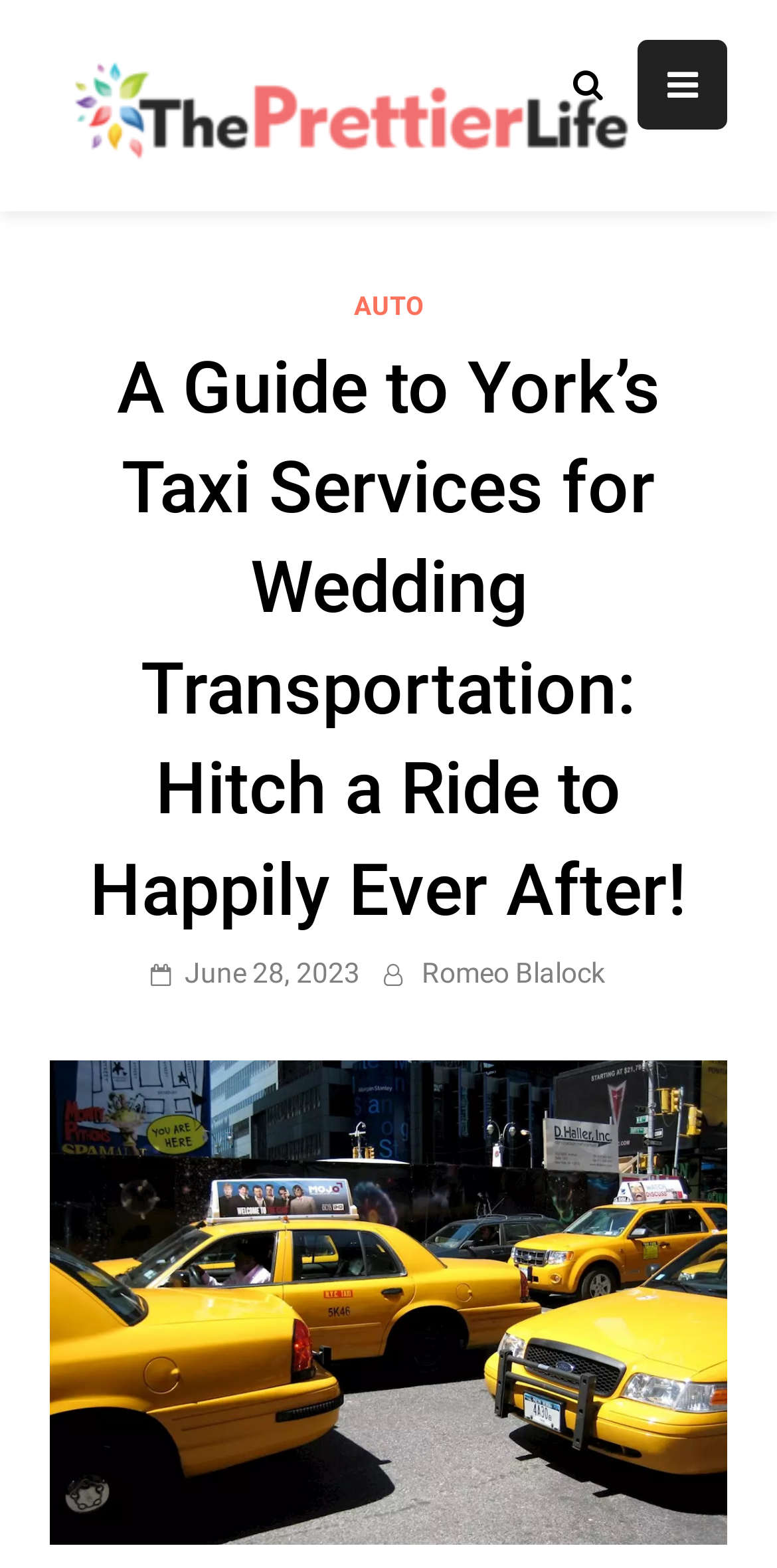Find the coordinates for the bounding box of the element with this description: "Auto".

[0.455, 0.186, 0.545, 0.205]